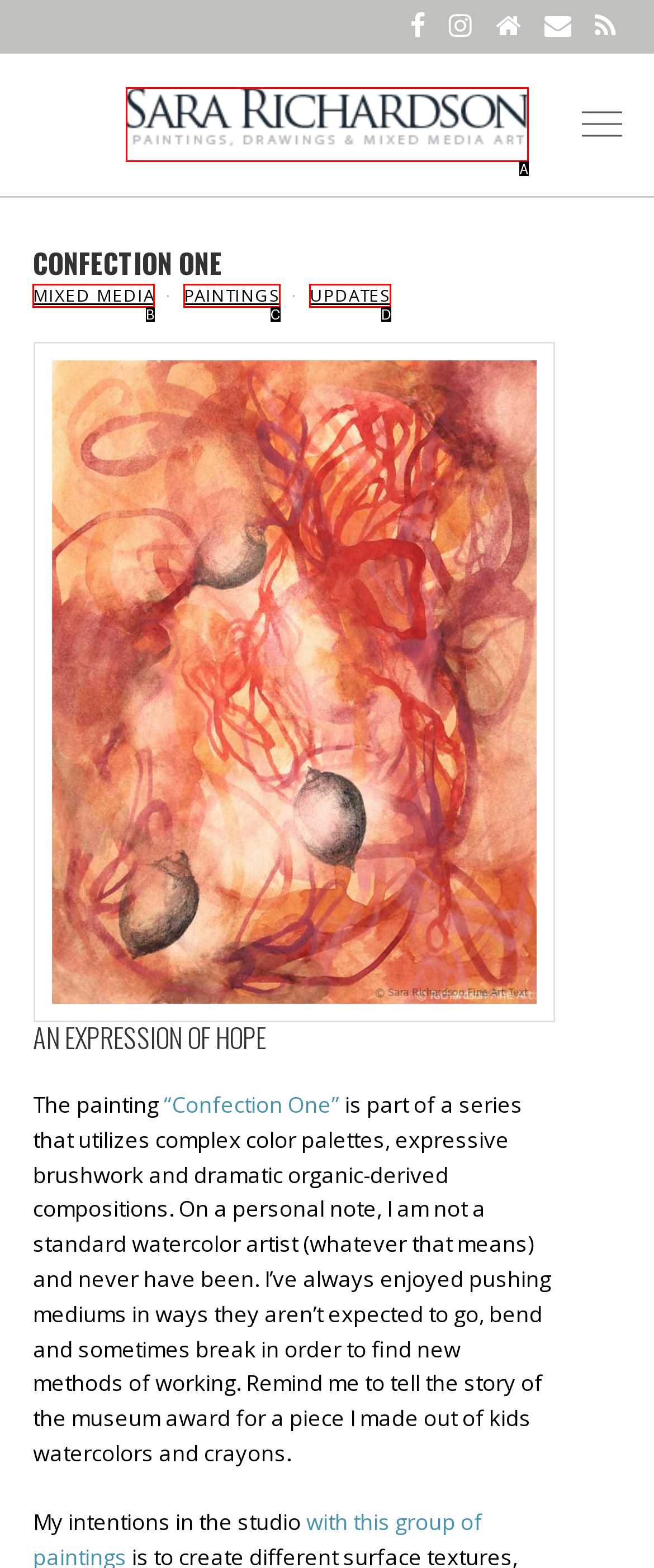Match the element description to one of the options: Paintings
Respond with the corresponding option's letter.

C